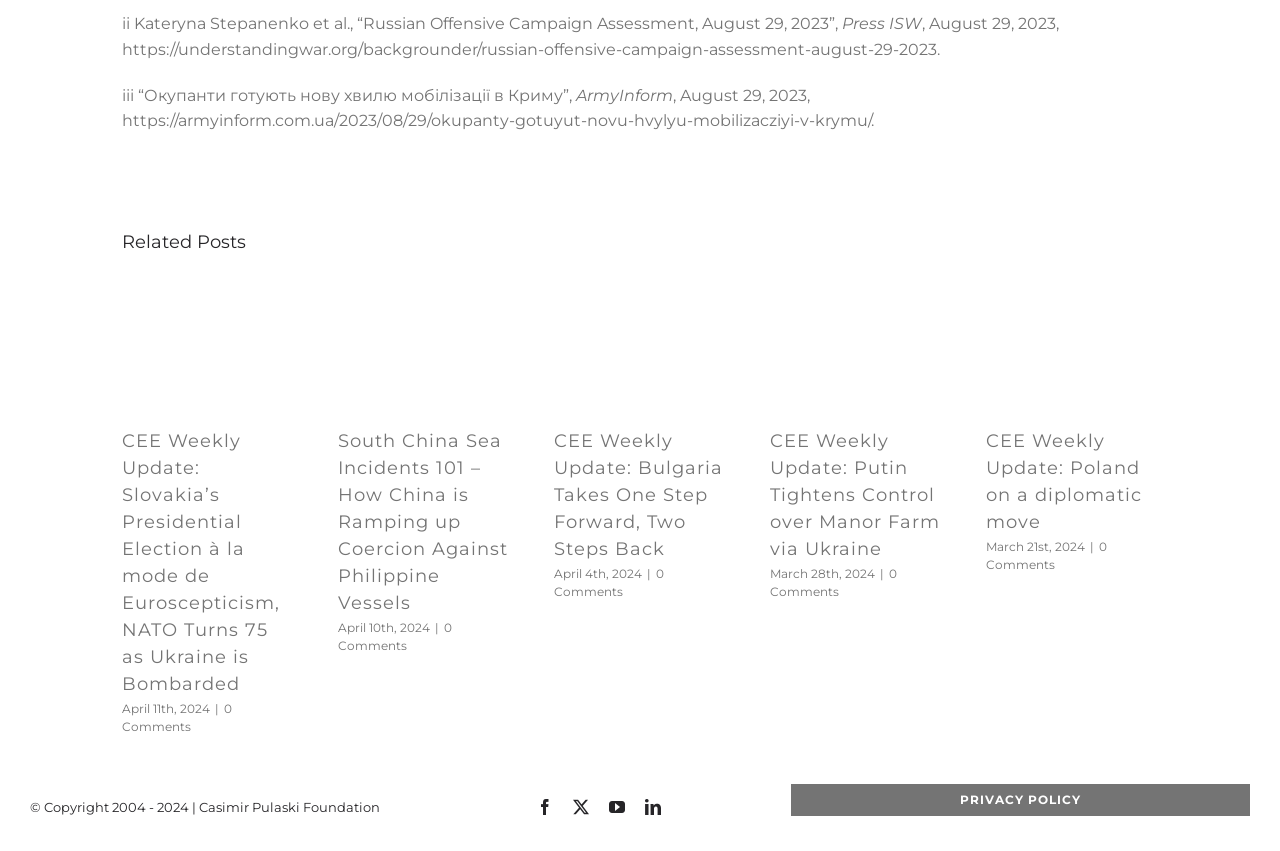Can you provide the bounding box coordinates for the element that should be clicked to implement the instruction: "View the article 'CEE Weekly Update: Slovakia’s Presidential Election à la mode de Euroscepticism, NATO Turns 75 as Ukraine is Bombarded'"?

[0.095, 0.333, 0.23, 0.356]